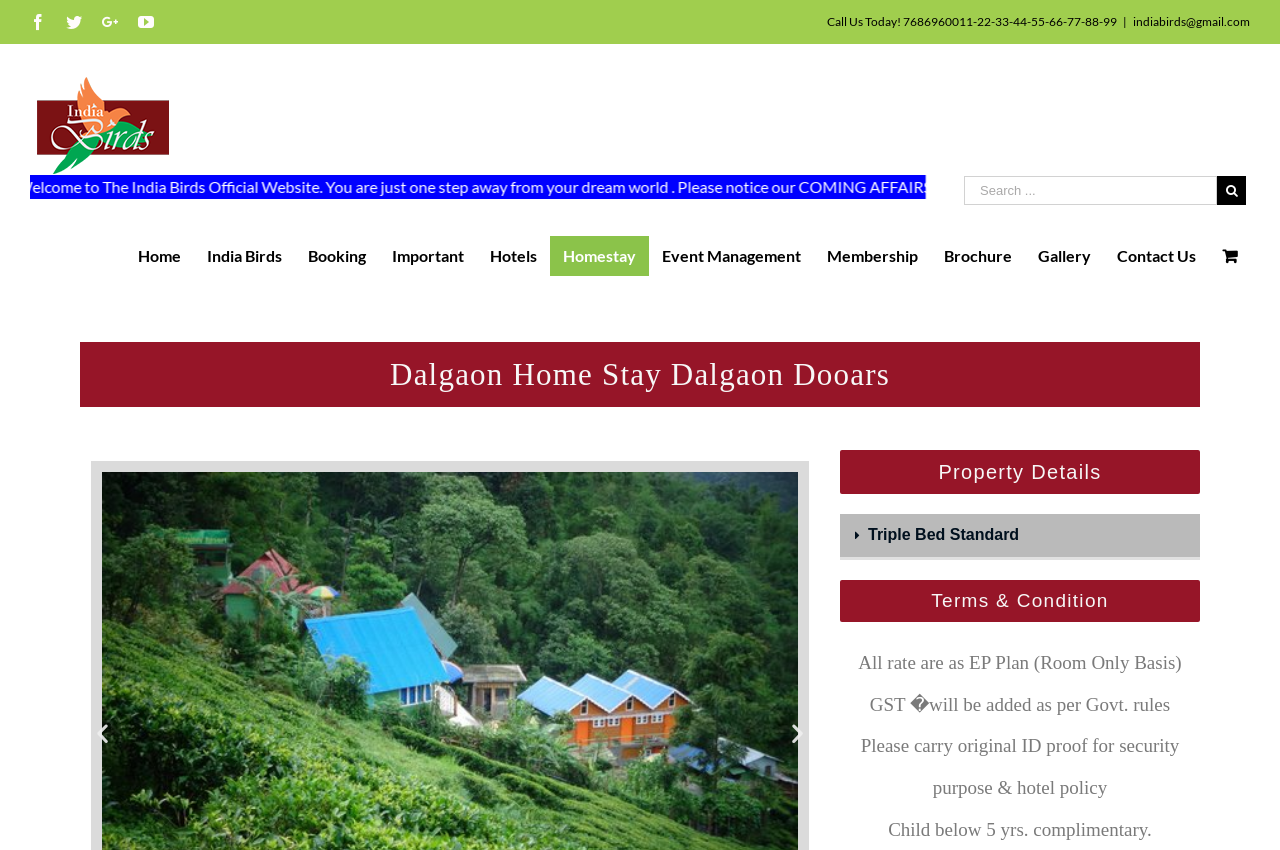What is the name of the homestay?
From the screenshot, supply a one-word or short-phrase answer.

Dalgaon Home Stay